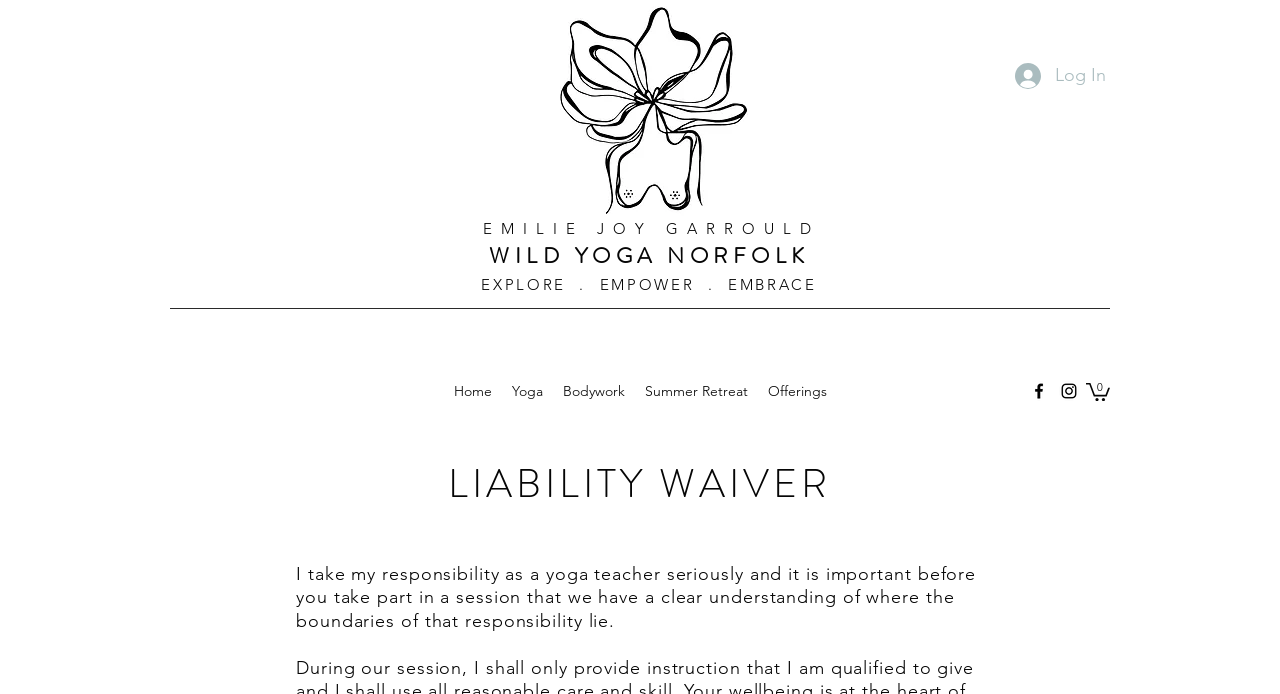What is the name of the yoga teacher?
Based on the screenshot, provide a one-word or short-phrase response.

Emilie Joy Garroud